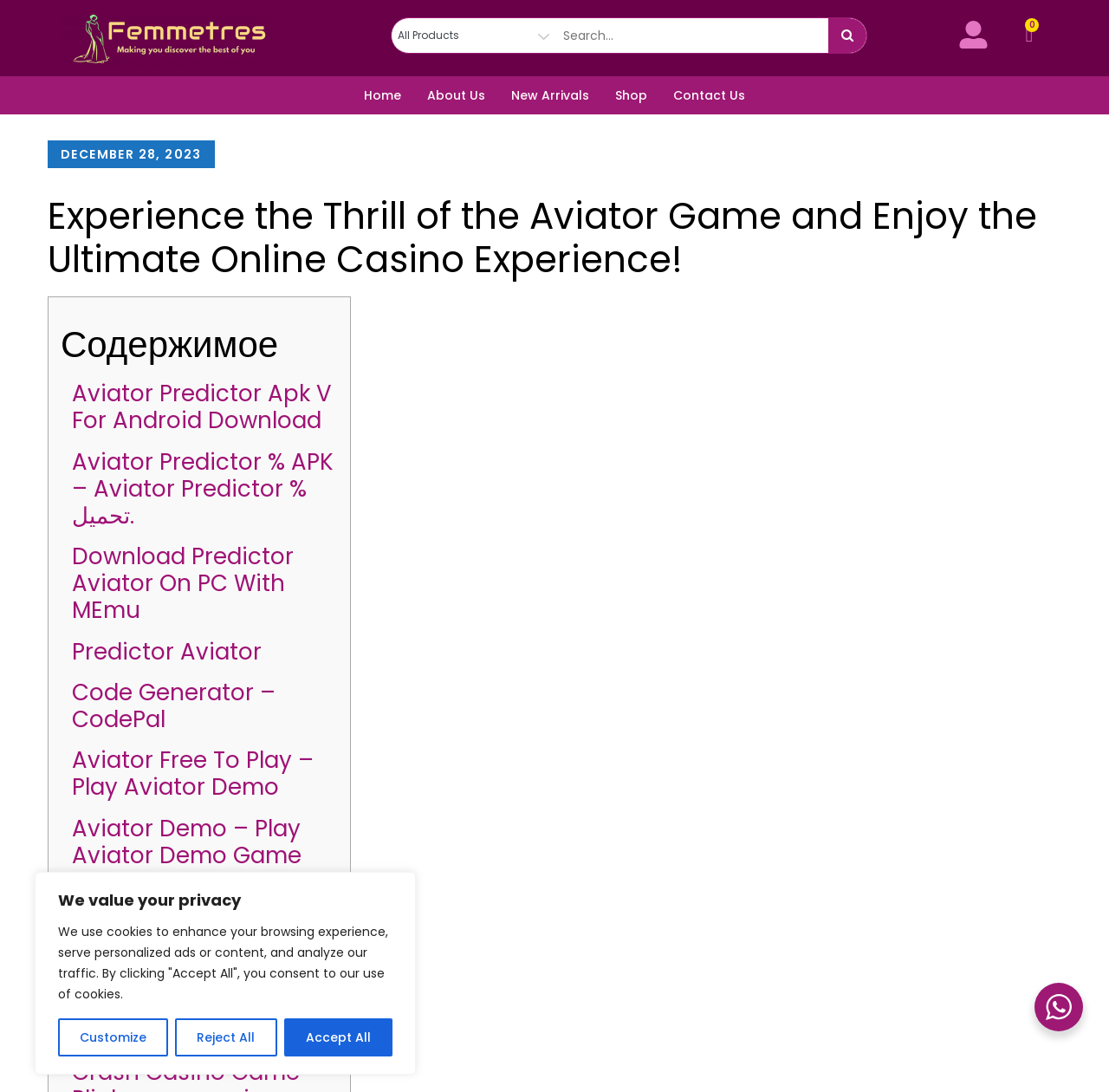From the details in the image, provide a thorough response to the question: What is the name of the game being promoted on this website?

I looked at the heading elements and found that the name of the game being promoted on this website is 'Aviator'. This is evident from the multiple headings that mention 'Aviator'.